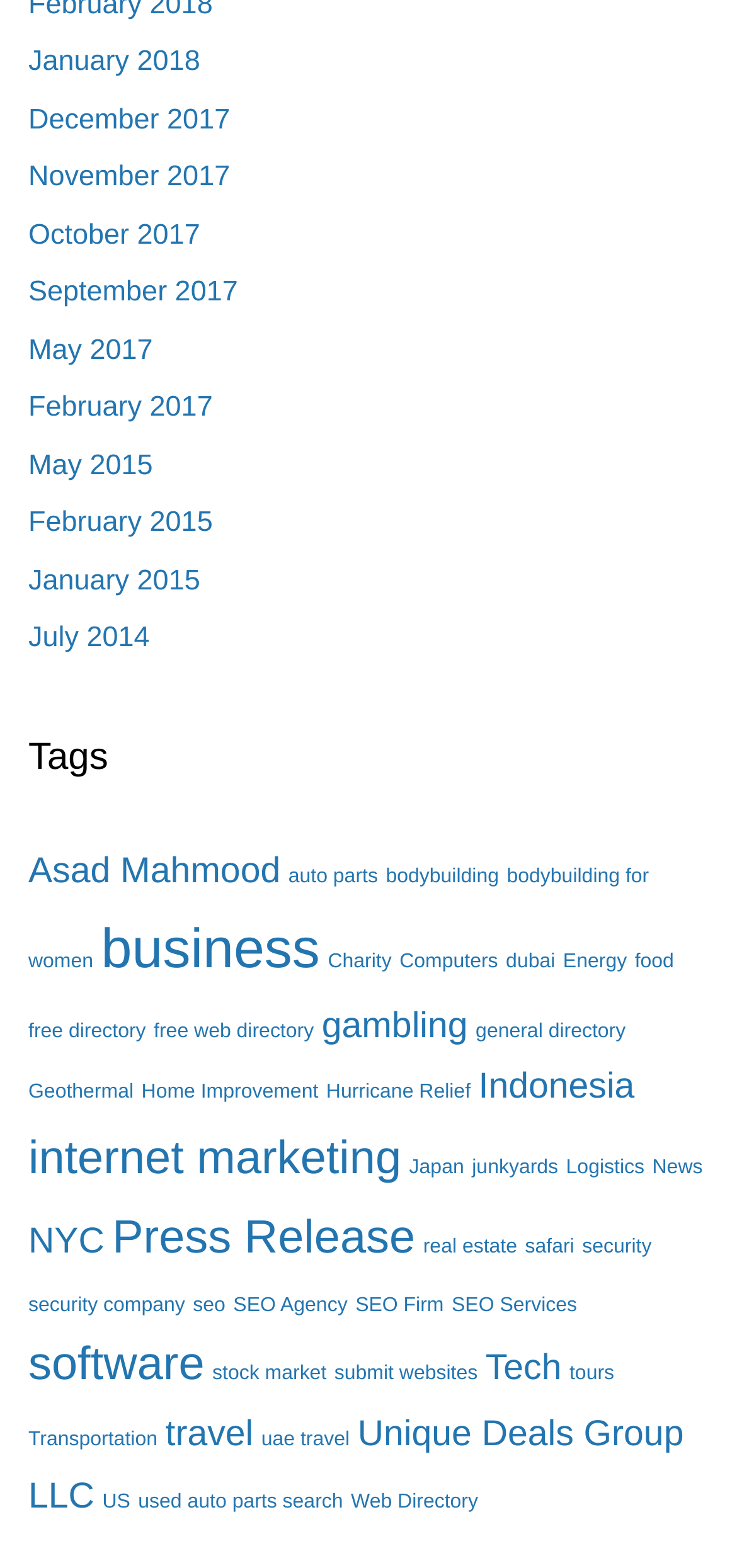Using a single word or phrase, answer the following question: 
What is the purpose of this webpage?

Directory listing